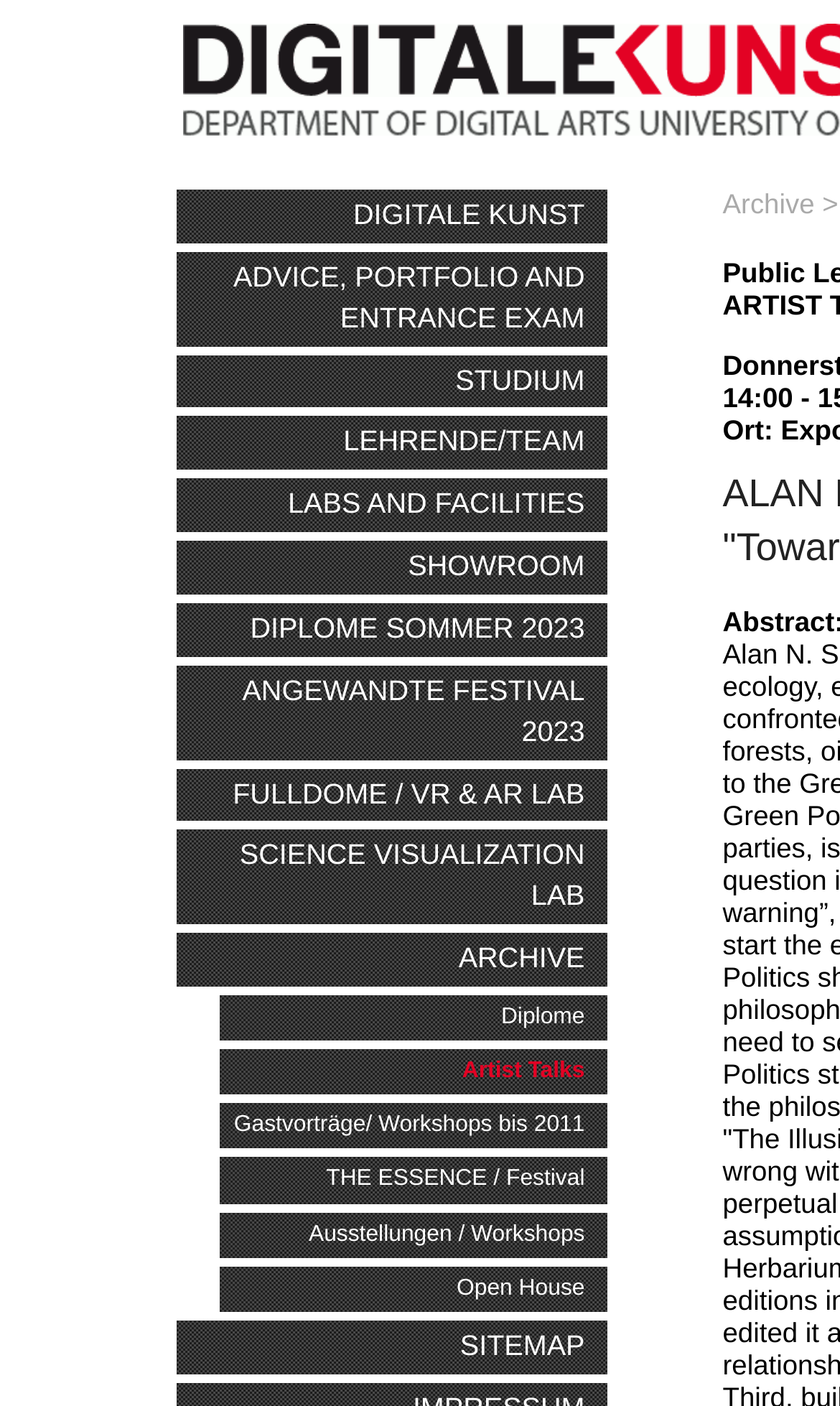Please specify the coordinates of the bounding box for the element that should be clicked to carry out this instruction: "visit full dome vr and ar lab". The coordinates must be four float numbers between 0 and 1, formatted as [left, top, right, bottom].

[0.209, 0.546, 0.722, 0.584]